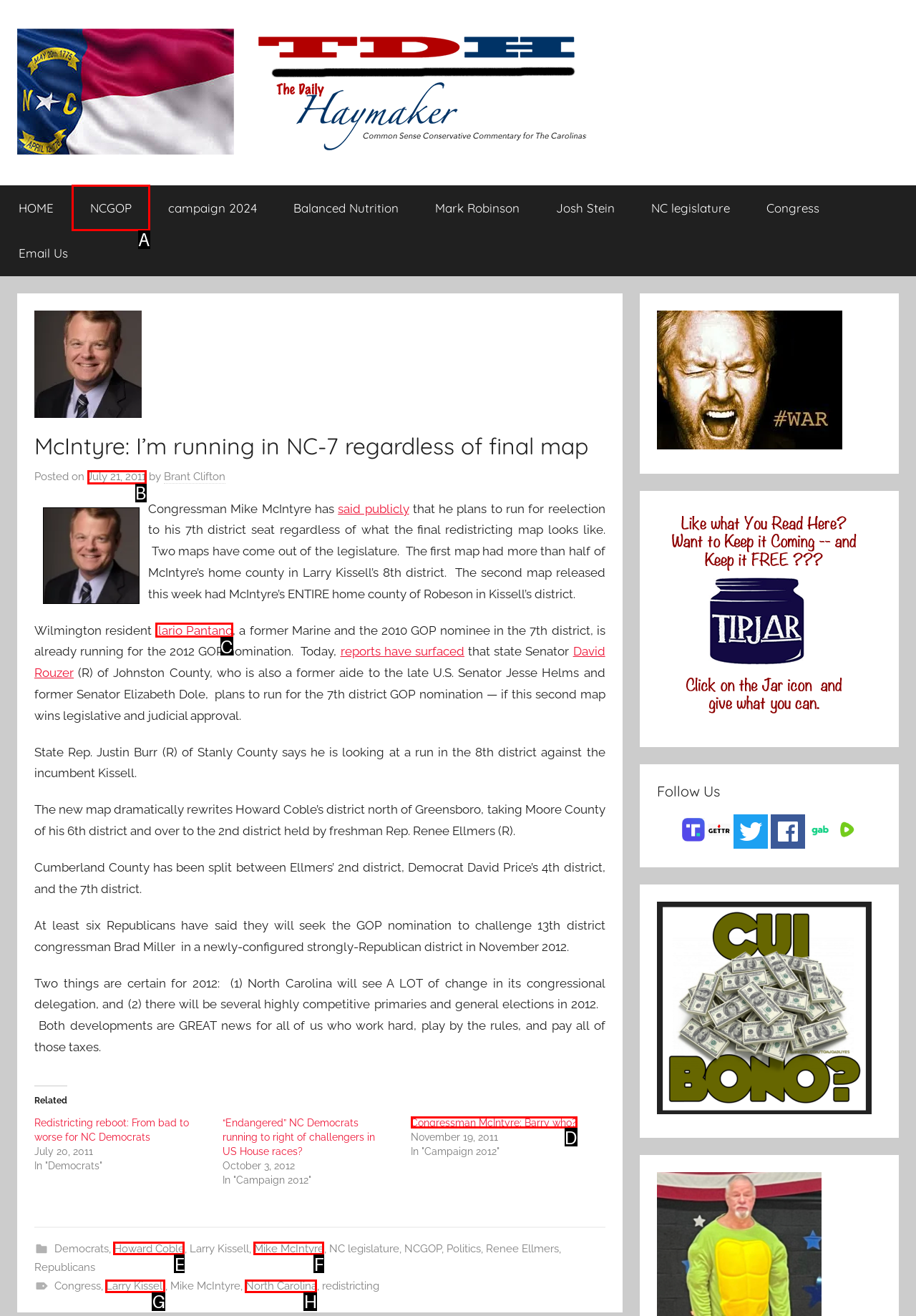From the given choices, determine which HTML element matches the description: PARALYMPICS. Reply with the appropriate letter.

None